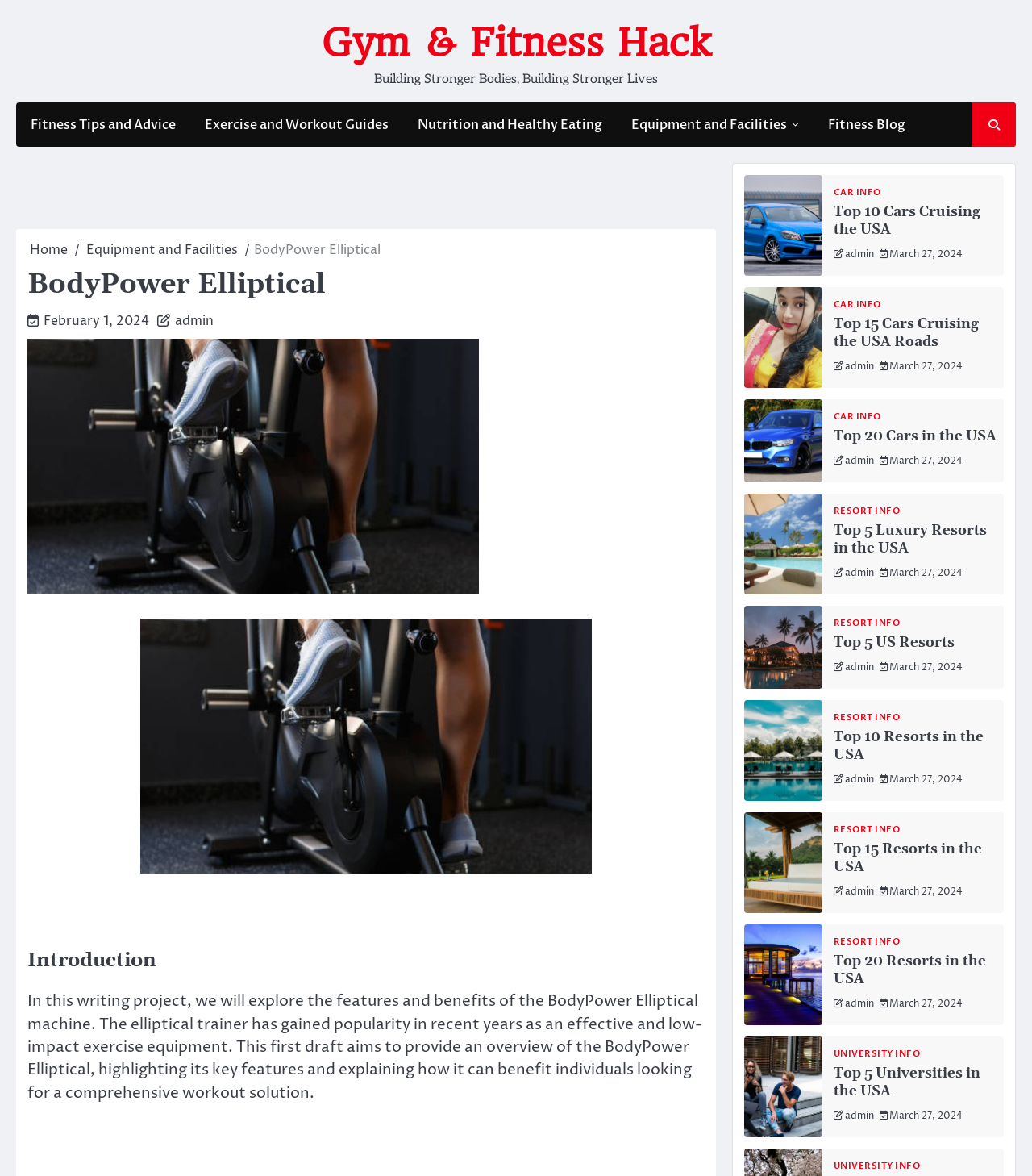Analyze the image and answer the question with as much detail as possible: 
What is the main topic of this webpage?

Based on the webpage content, I can see that the main topic is fitness, as there are links to 'Fitness Tips and Advice', 'Exercise and Workout Guides', and 'Nutrition and Healthy Eating', which are all related to fitness.